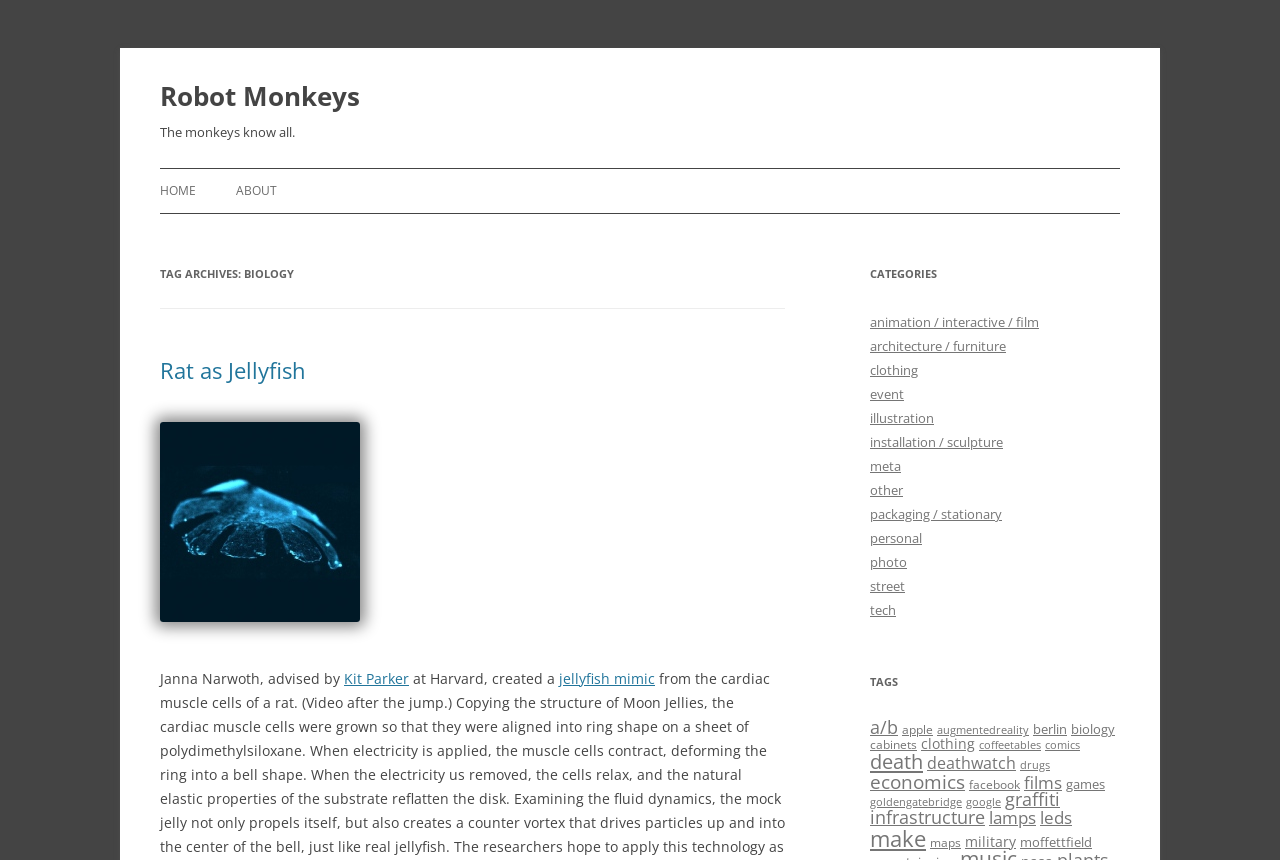How many items are in the 'death' category?
Using the visual information from the image, give a one-word or short-phrase answer.

22 items